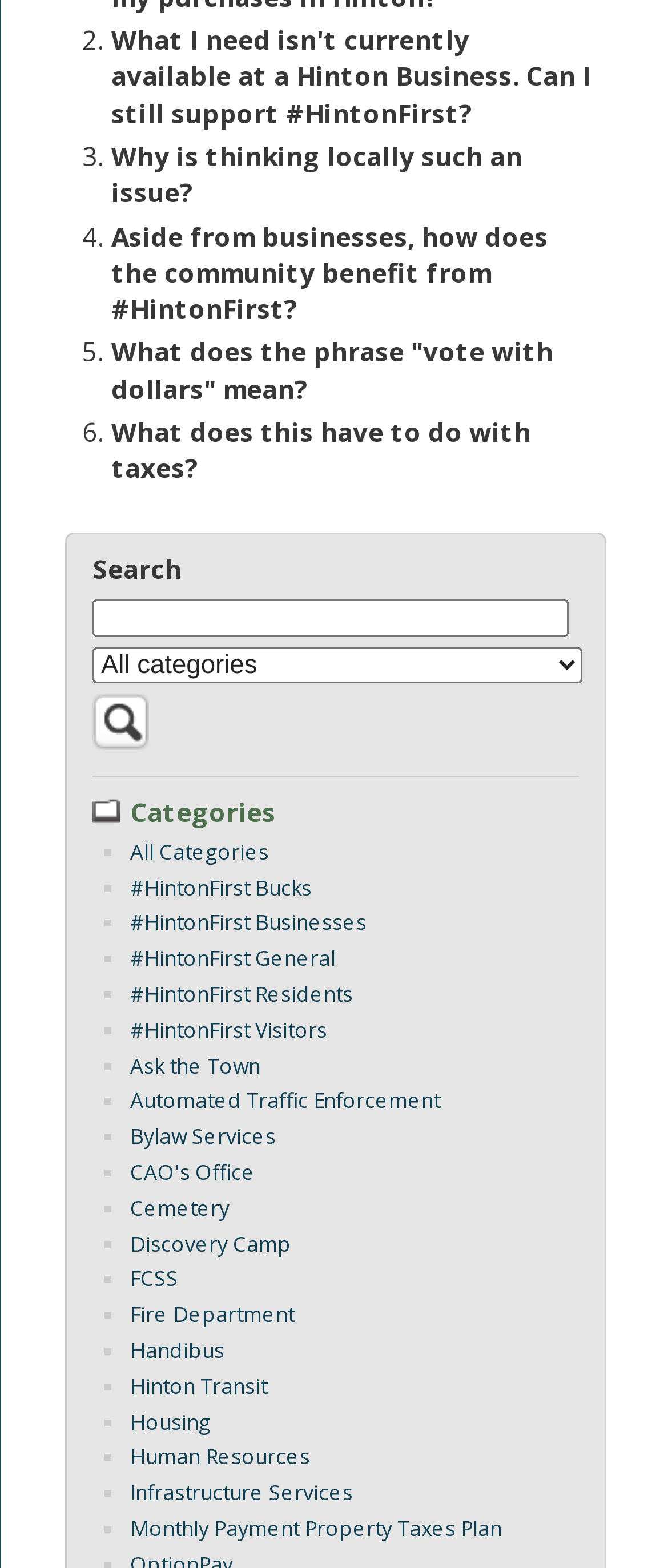What is the layout of the webpage?
Please provide a single word or phrase as the answer based on the screenshot.

List-based